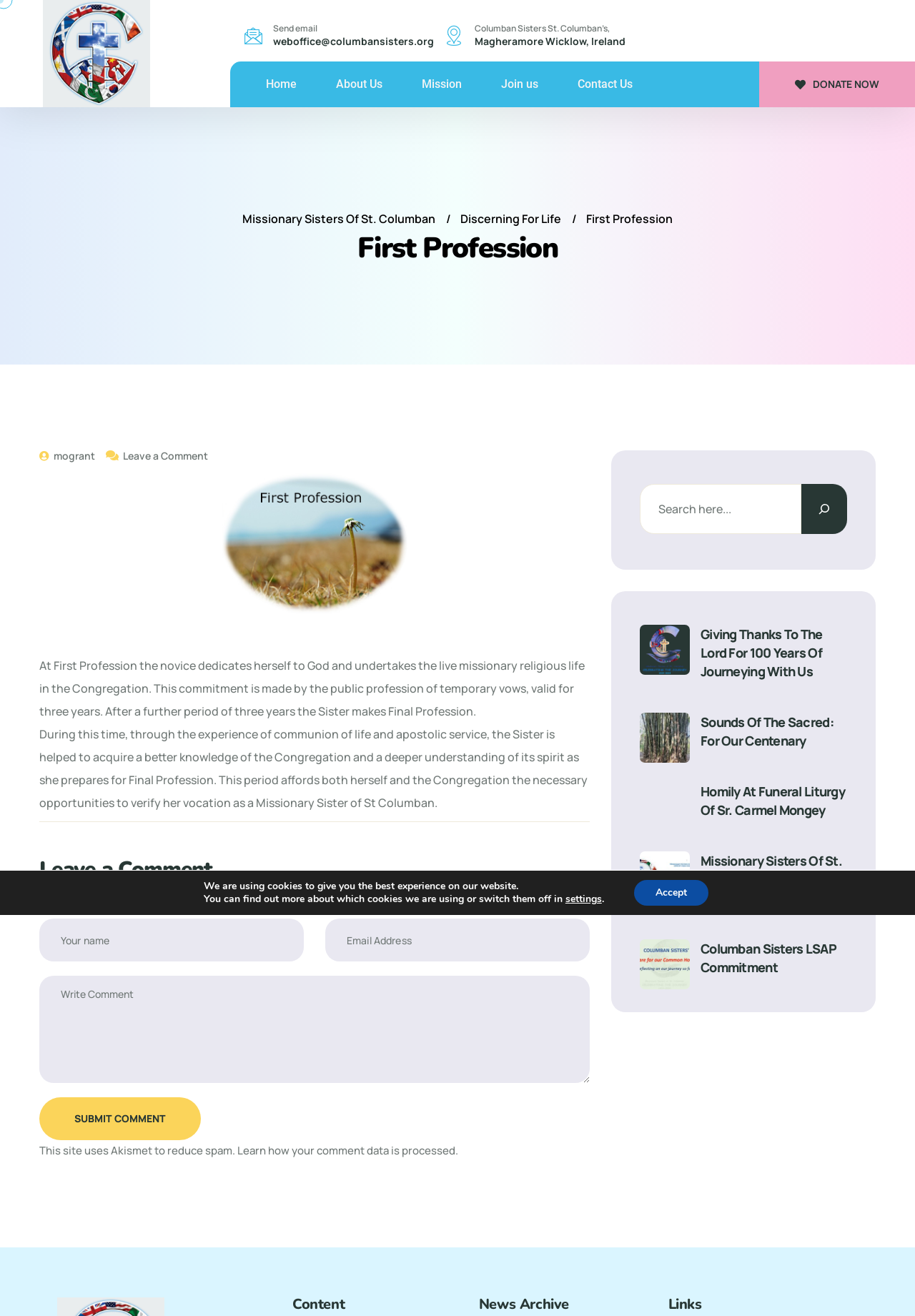How many years is the temporary vow valid for?
Use the image to answer the question with a single word or phrase.

Three years